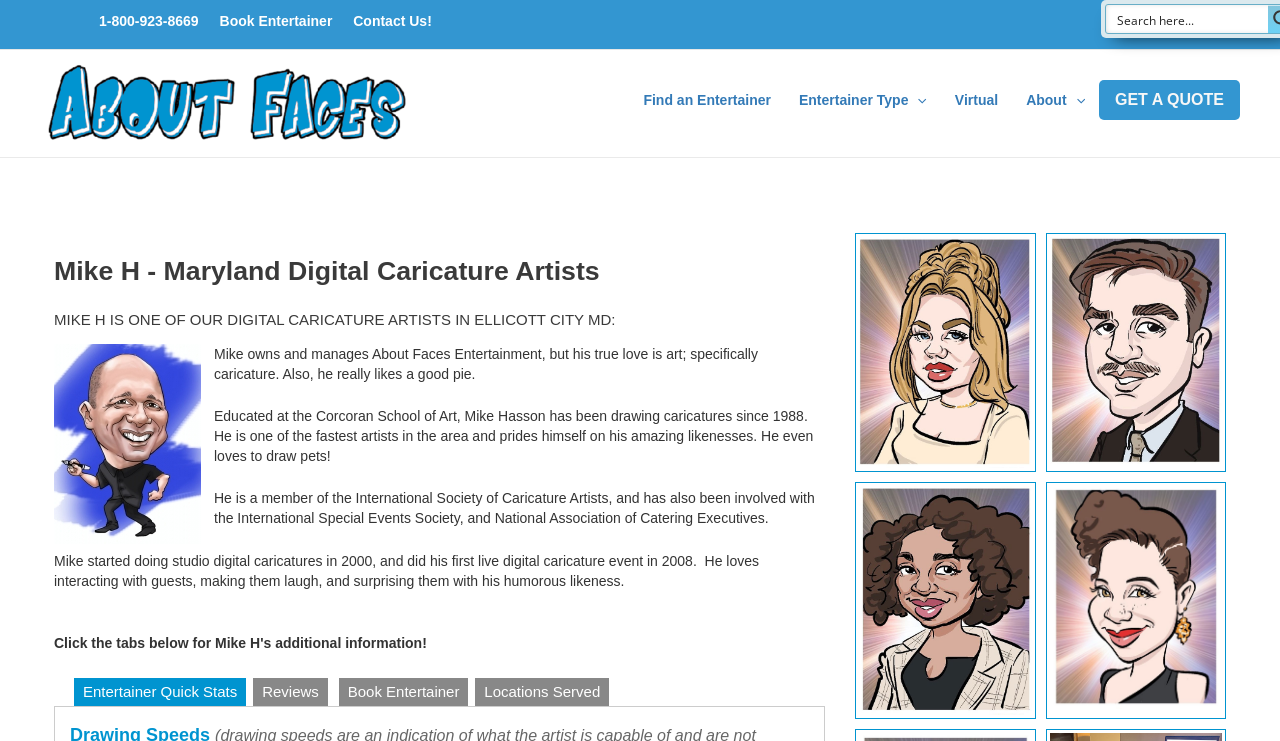What is Mike's educational background?
Please provide a single word or phrase as your answer based on the screenshot.

Corcoran School of Art